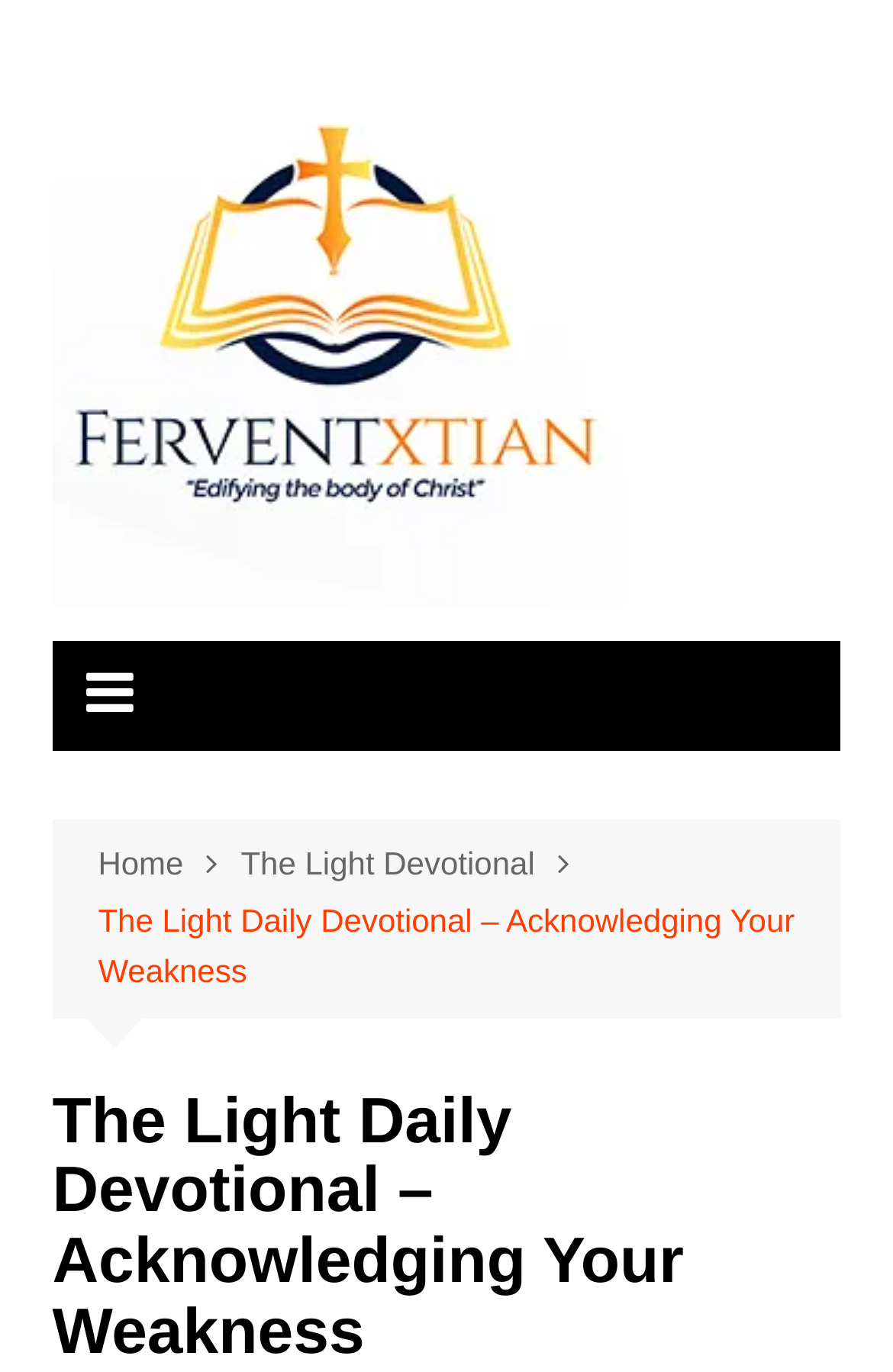Elaborate on the information and visuals displayed on the webpage.

The webpage is titled "The Light Daily Devotional – Acknowledging Your Weakness". At the top-left corner, there is a link to "Ferventxtian" accompanied by an image with the same name. Below this, there is a link with a caret icon. 

To the right of the "Ferventxtian" link, there is a navigation section labeled "Breadcrumbs" that contains three links: "Home", "The Light Devotional", and the current page title "The Light Daily Devotional – Acknowledging Your Weakness". 

Below the navigation section, there is a heading with the same title as the webpage, "The Light Daily Devotional – Acknowledging Your Weakness", which spans across the top of the page.